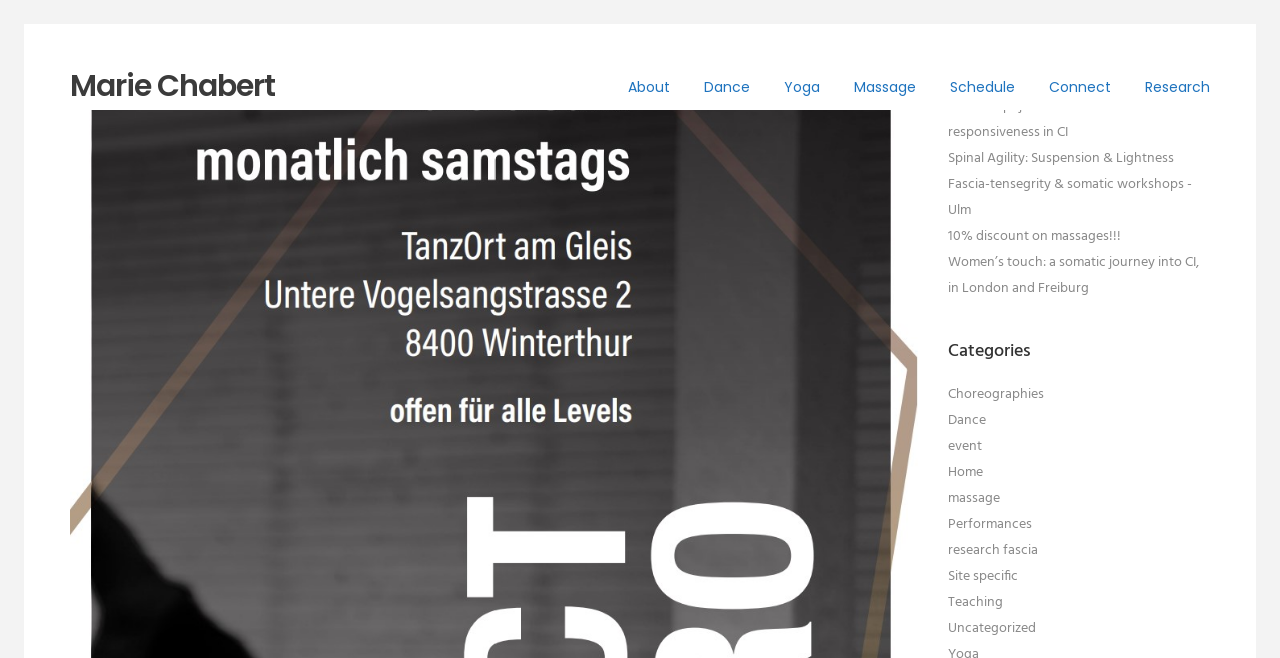How many recent posts are listed?
Examine the image and give a concise answer in one word or a short phrase.

5